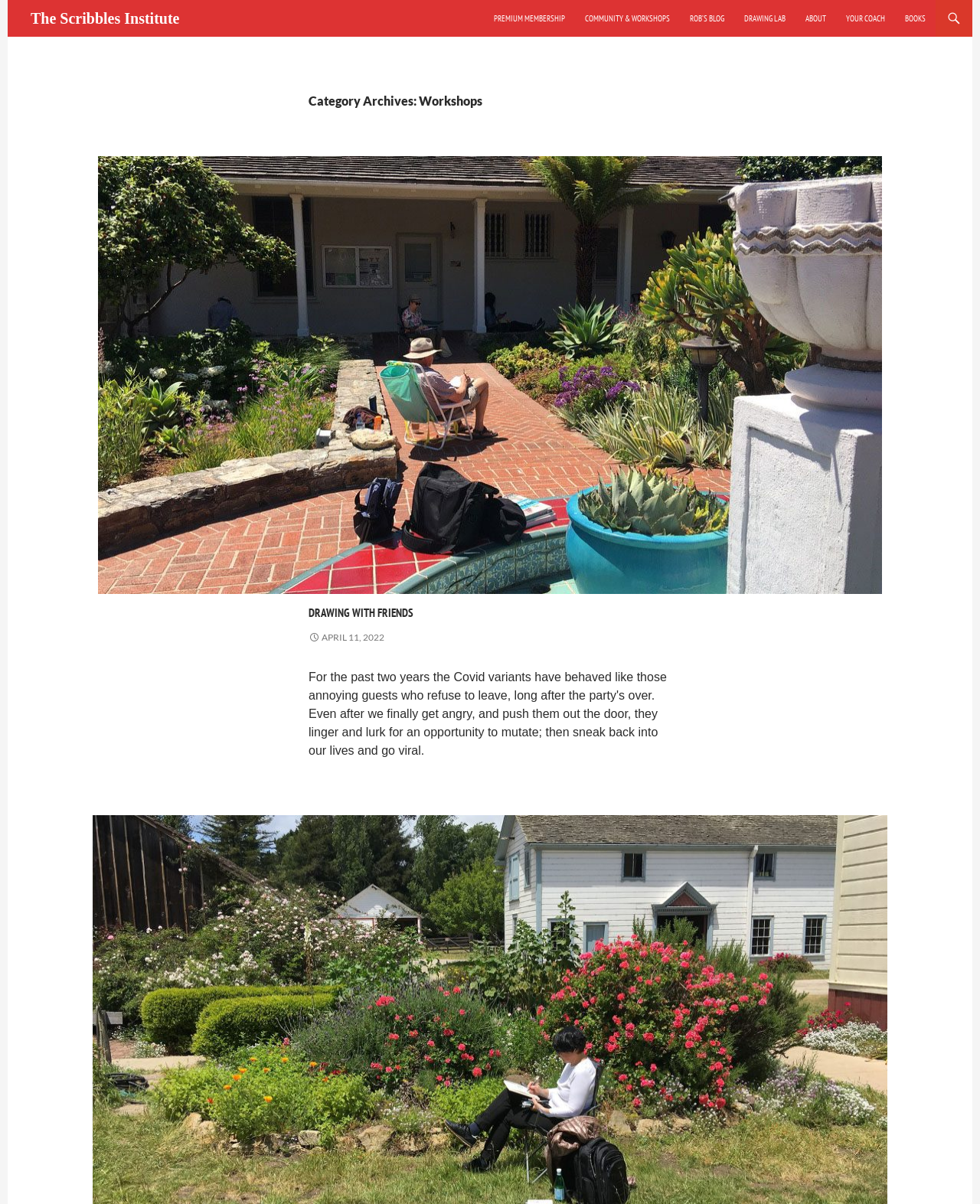Locate the bounding box coordinates of the item that should be clicked to fulfill the instruction: "read drawing with friends".

[0.315, 0.493, 0.685, 0.516]